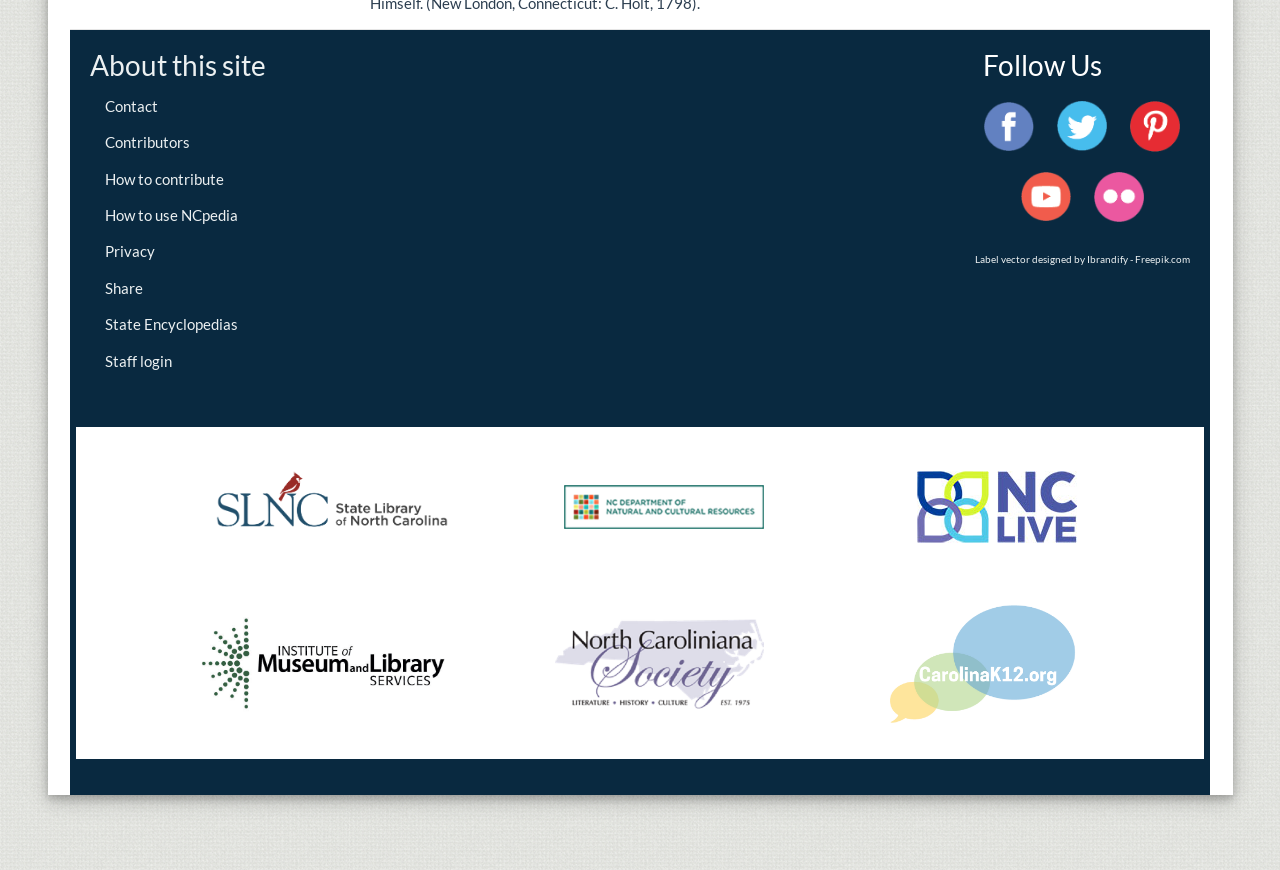Can you specify the bounding box coordinates for the region that should be clicked to fulfill this instruction: "Follow us on Facebook".

[0.769, 0.117, 0.808, 0.174]